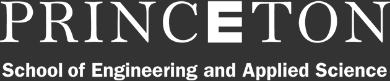What is conveyed by the overall aesthetic of the logo?
Please provide a comprehensive answer based on the visual information in the image.

The caption states that the overall aesthetic conveys professionalism and prestige, which suggests that the logo is designed to evoke a sense of respect and admiration.